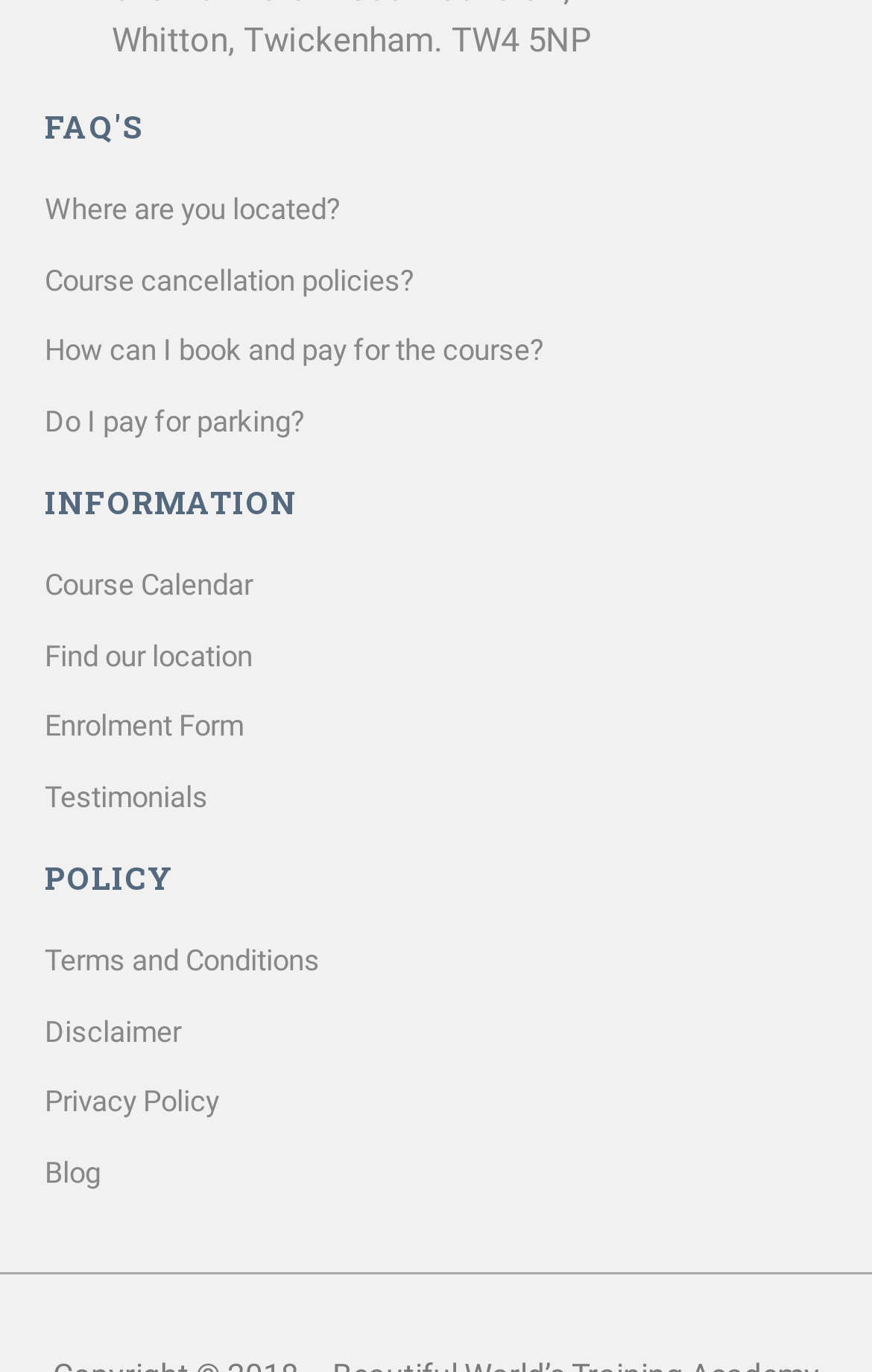Please find the bounding box coordinates of the element's region to be clicked to carry out this instruction: "Read testimonials".

[0.051, 0.565, 0.917, 0.597]